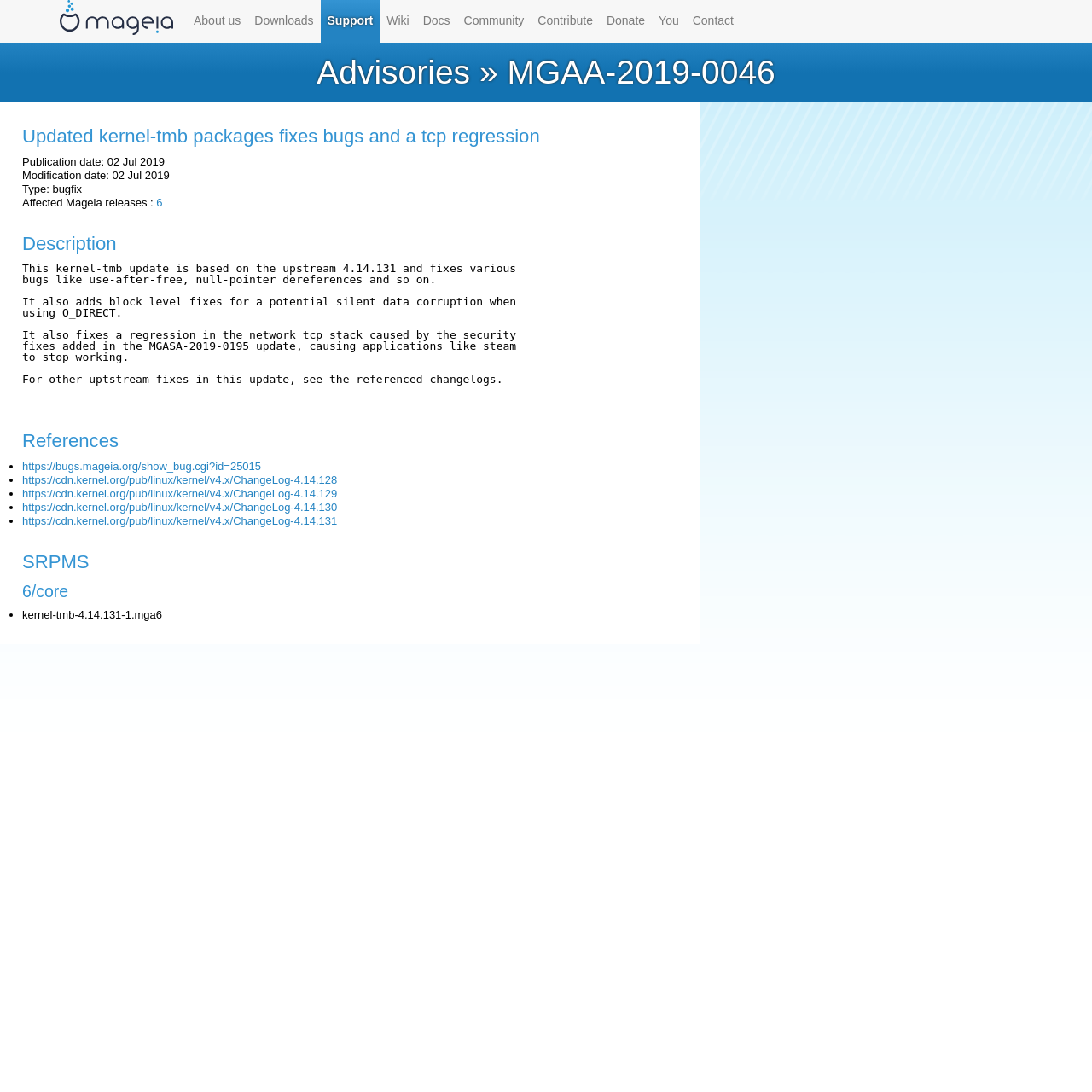How many references are listed in the References section?
Give a detailed response to the question by analyzing the screenshot.

I found the number of references by counting the list markers and links in the References section, which are 4 in total.